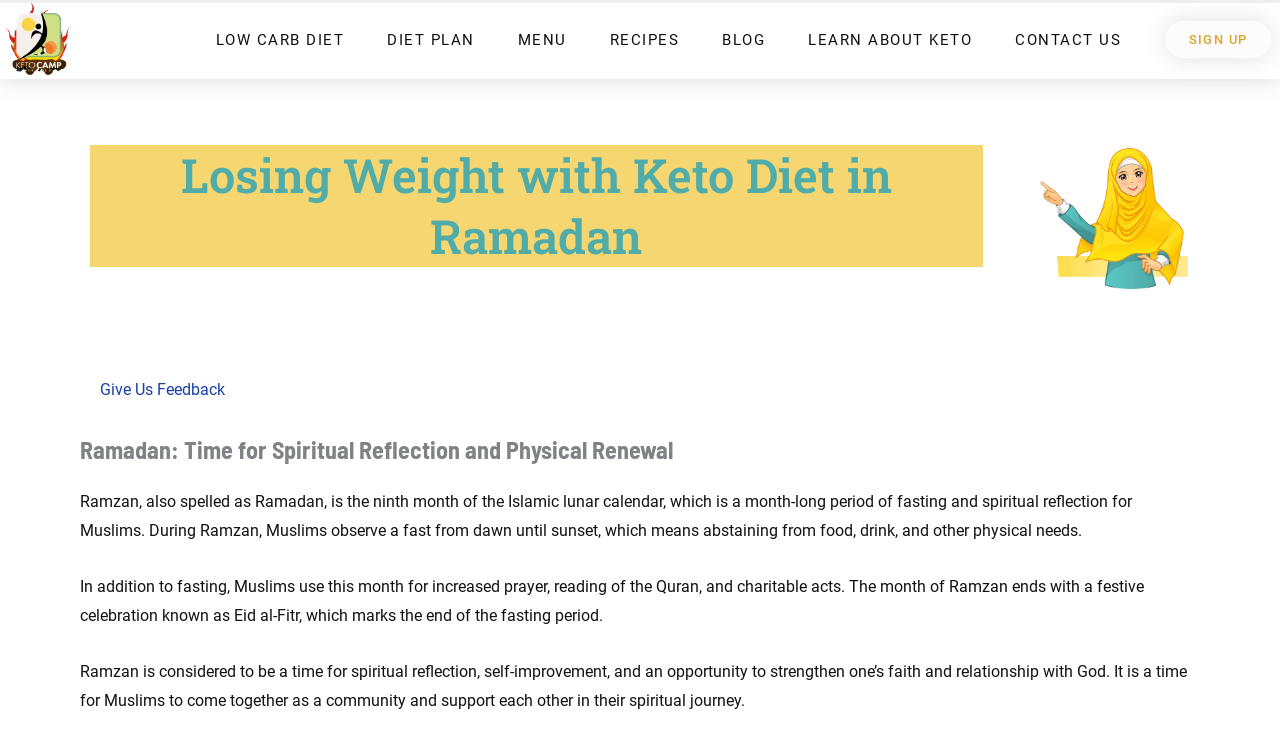What is the purpose of Ramadan according to the webpage?
Provide a detailed answer to the question, using the image to inform your response.

According to the webpage, Ramadan is a time for spiritual reflection and physical renewal, as mentioned in the paragraph that describes the significance of Ramadan.